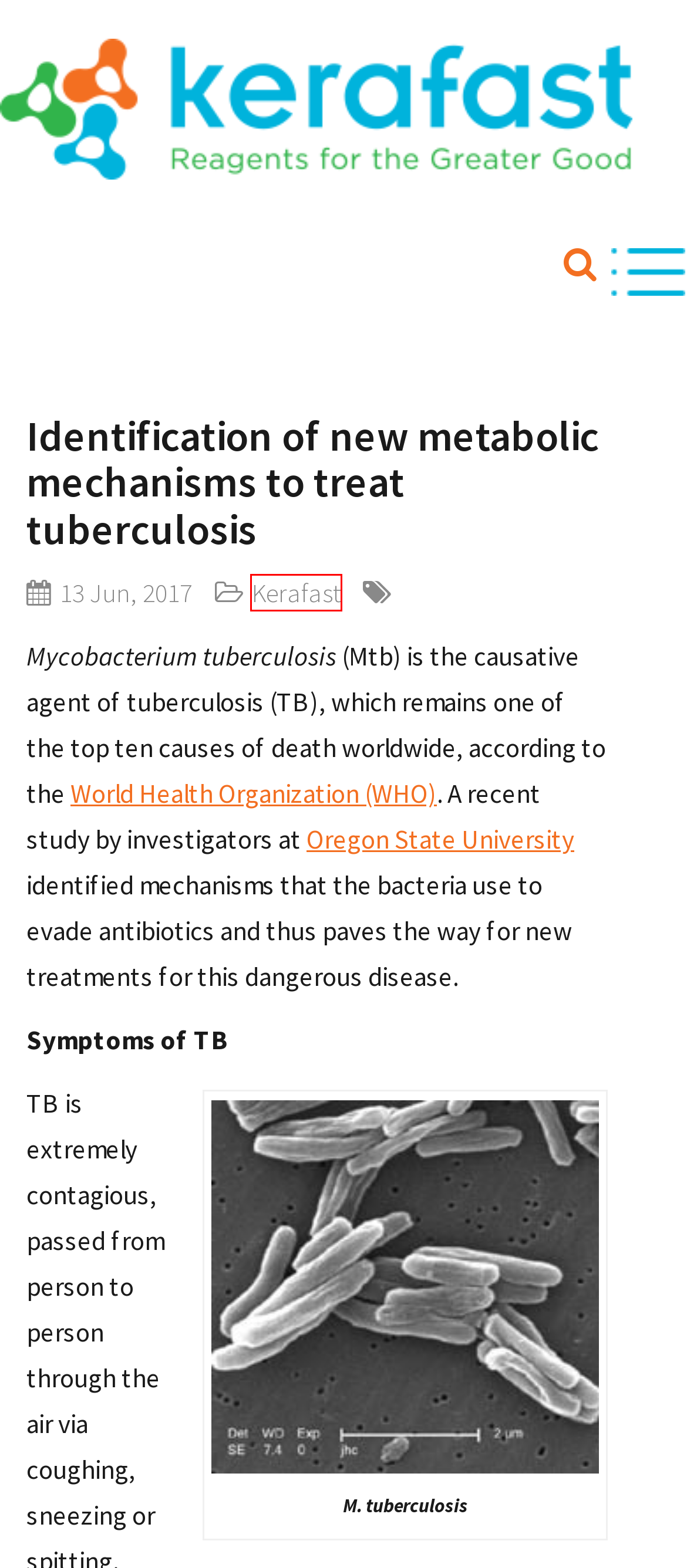Examine the webpage screenshot and identify the UI element enclosed in the red bounding box. Pick the webpage description that most accurately matches the new webpage after clicking the selected element. Here are the candidates:
A. Tuberculosis
B. Oregon State University
C. August 2017 | Kerafast Blog
D. Kerafast Archives | Kerafast Blog
E. May 2016 | Kerafast Blog
F. March 2013 | Kerafast Blog
G. Kerafast Blog | Current Life Science Research News
H. July 2022 | Kerafast Blog

D